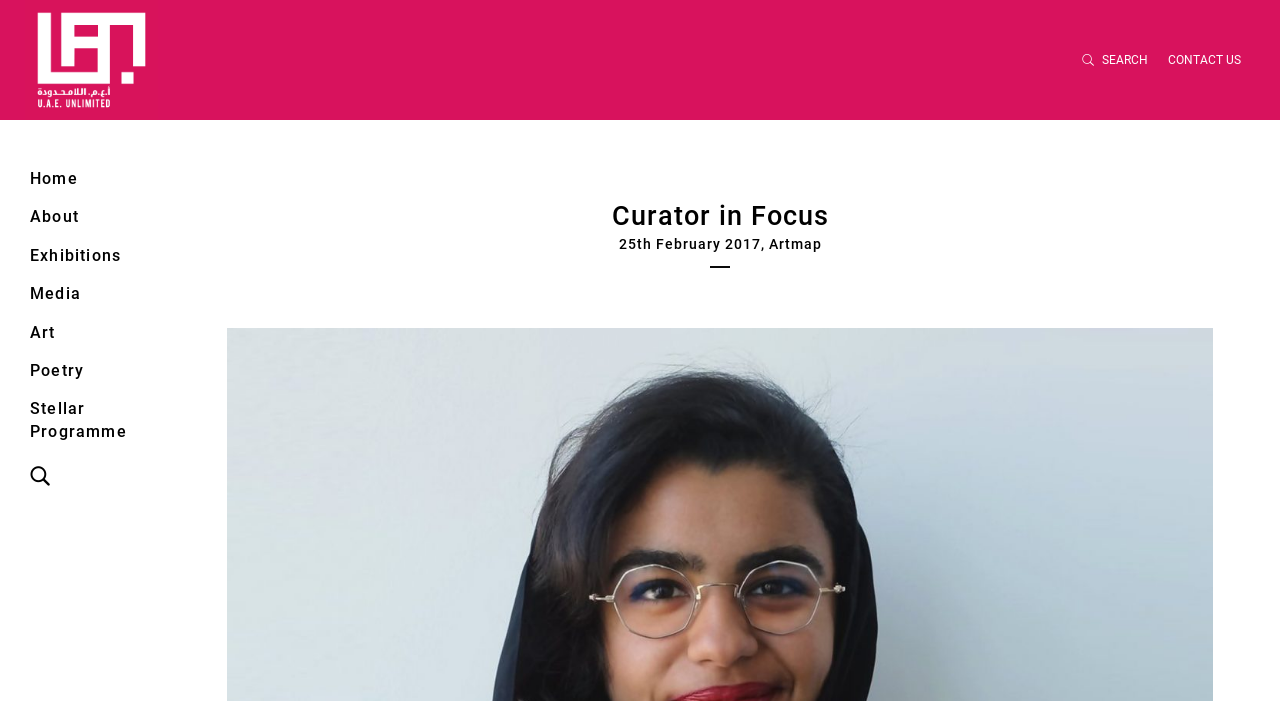How many headings are on the webpage?
Please answer using one word or phrase, based on the screenshot.

2